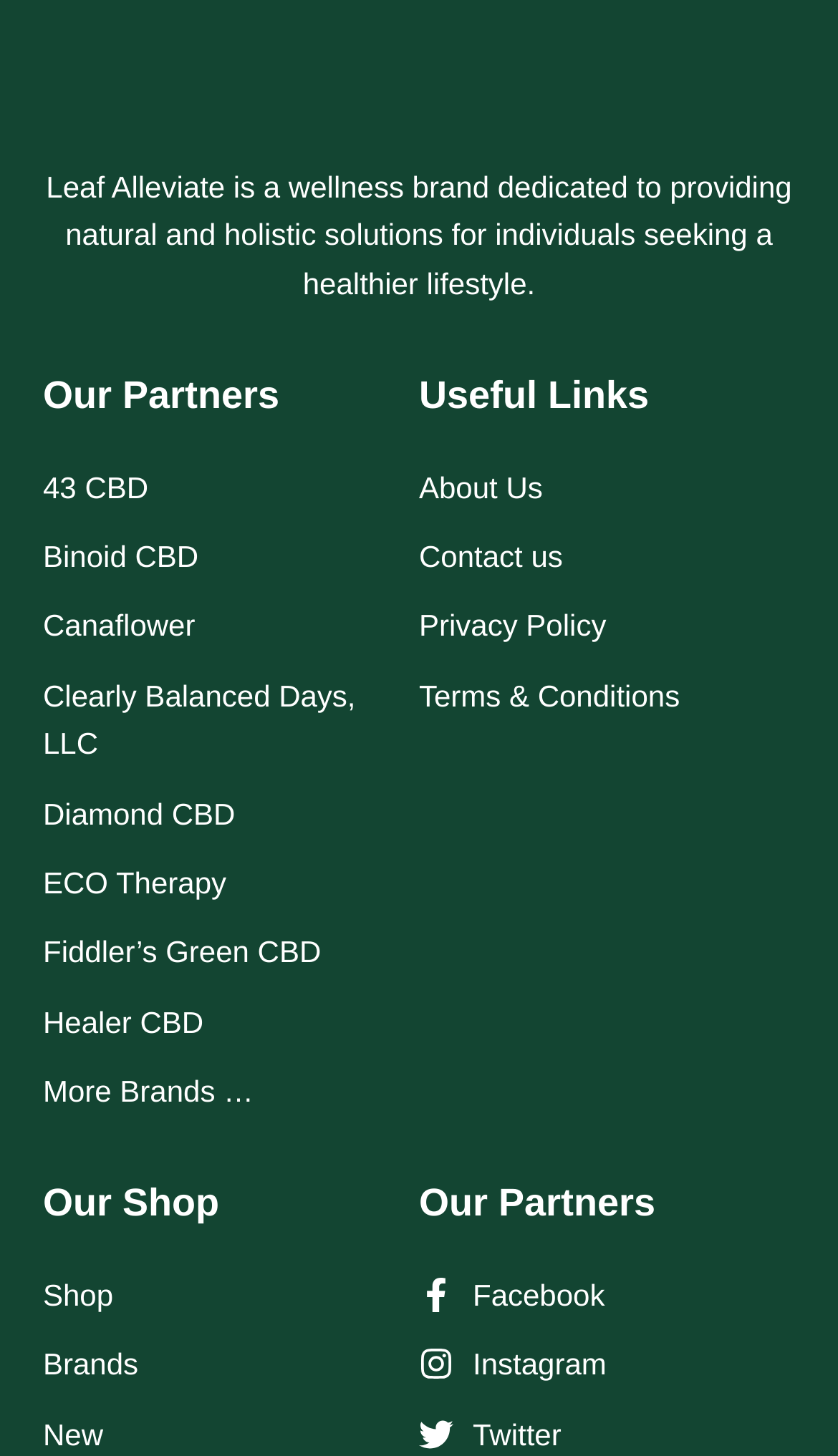Can you find the bounding box coordinates of the area I should click to execute the following instruction: "Explore Brands"?

[0.051, 0.925, 0.165, 0.949]